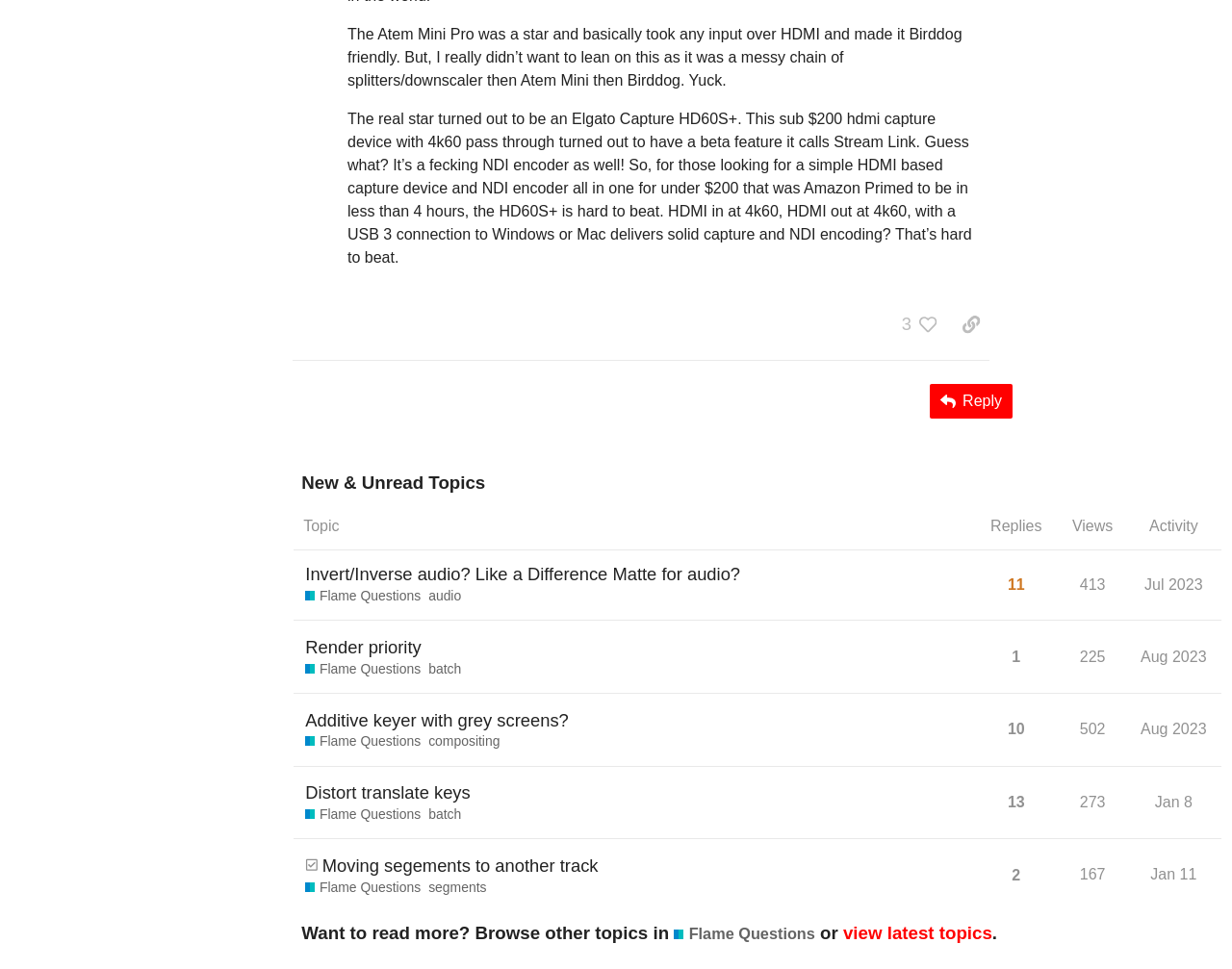Can you find the bounding box coordinates for the element that needs to be clicked to execute this instruction: "Like this post"? The coordinates should be given as four float numbers between 0 and 1, i.e., [left, top, right, bottom].

[0.74, 0.317, 0.768, 0.351]